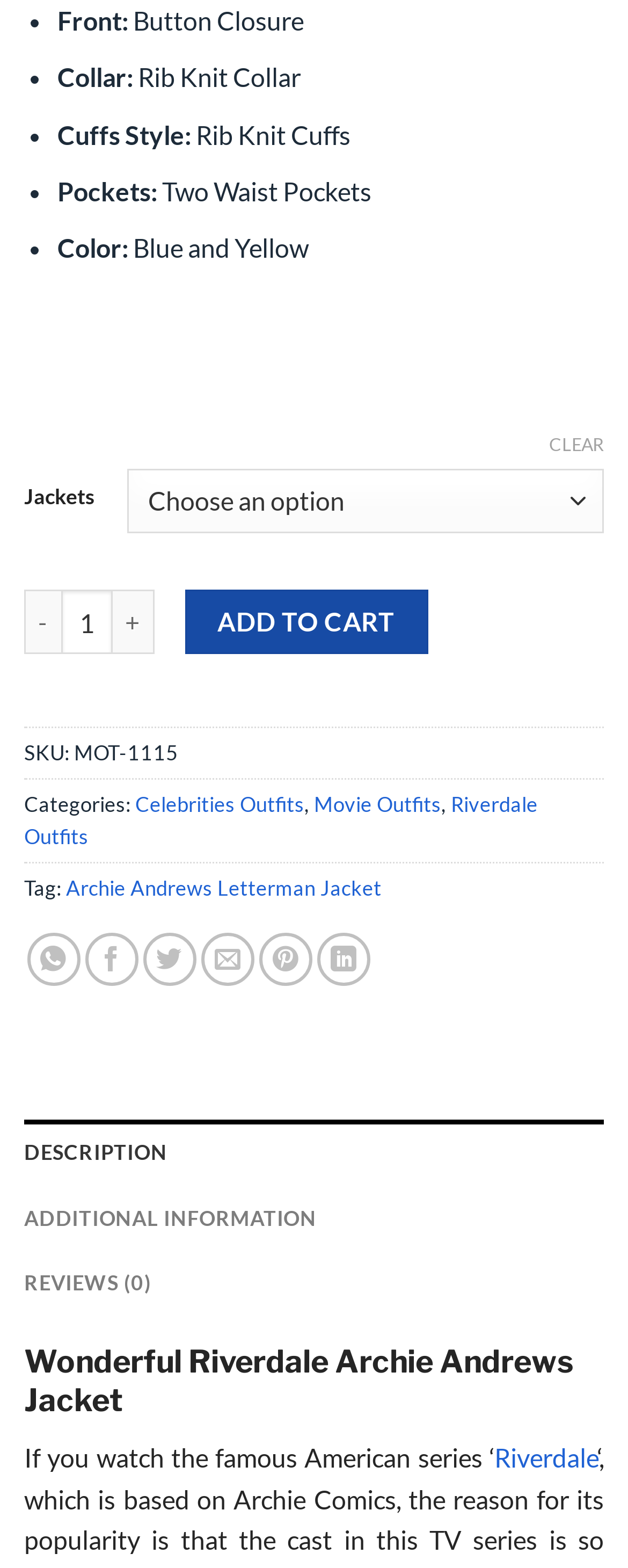Please determine the bounding box coordinates of the element's region to click in order to carry out the following instruction: "Share on WhatsApp". The coordinates should be four float numbers between 0 and 1, i.e., [left, top, right, bottom].

[0.043, 0.595, 0.127, 0.629]